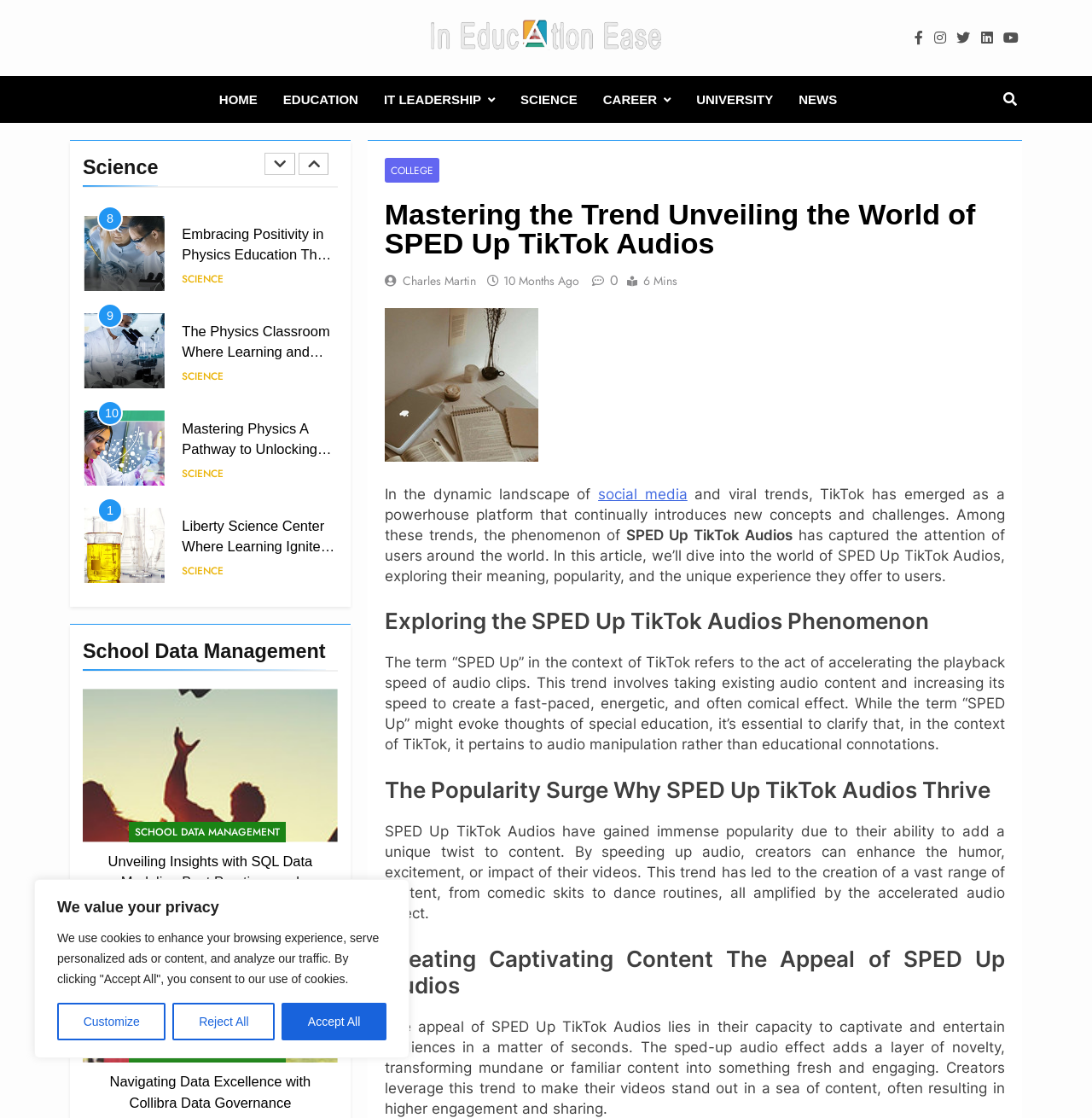What is the website's primary topic?
Look at the image and provide a detailed response to the question.

Based on the webpage's content, including the links 'In Education Ease', 'EDUCATION', 'SCIENCE', and 'UNIVERSITY', it is clear that the website's primary topic is education.